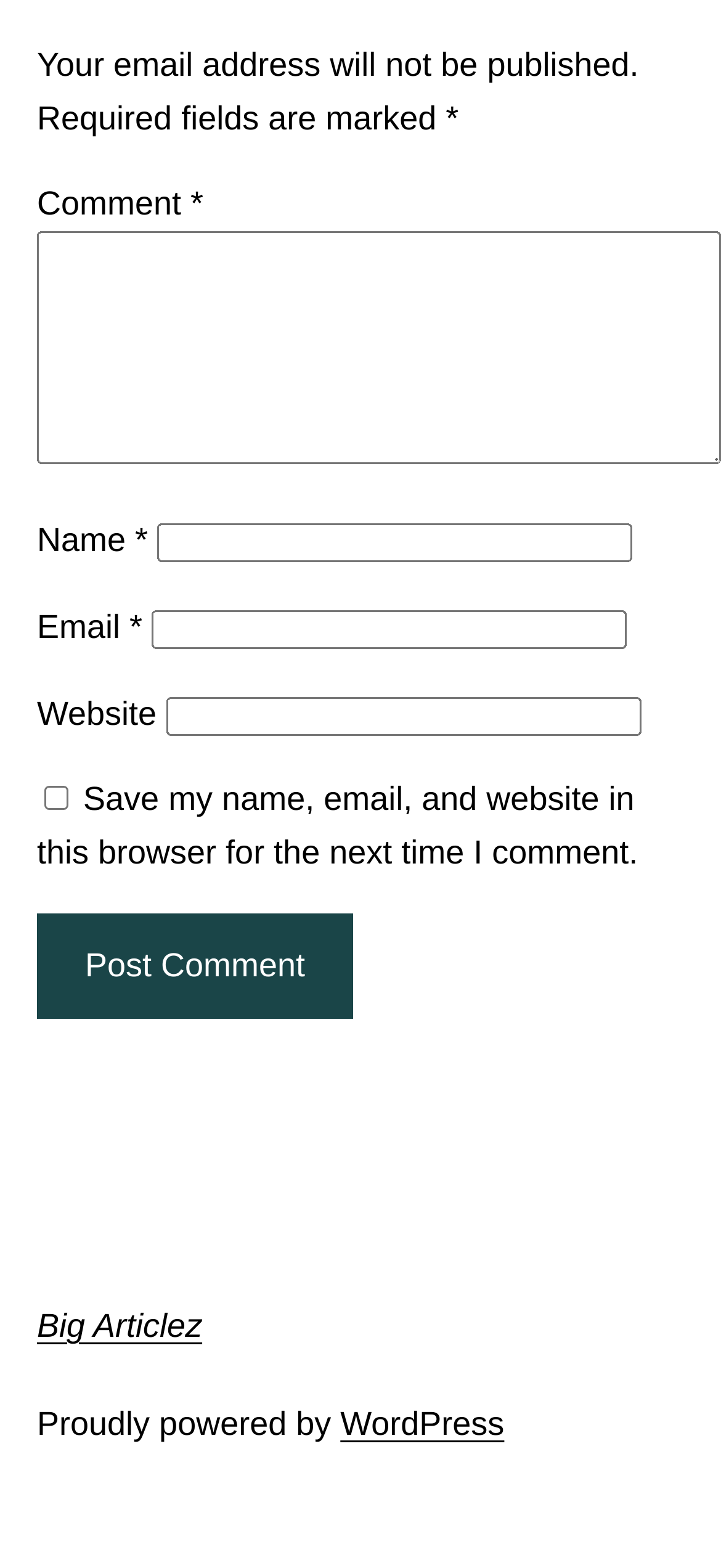What is the label of the checkbox? From the image, respond with a single word or brief phrase.

Save my name, email, and website in this browser for the next time I comment.